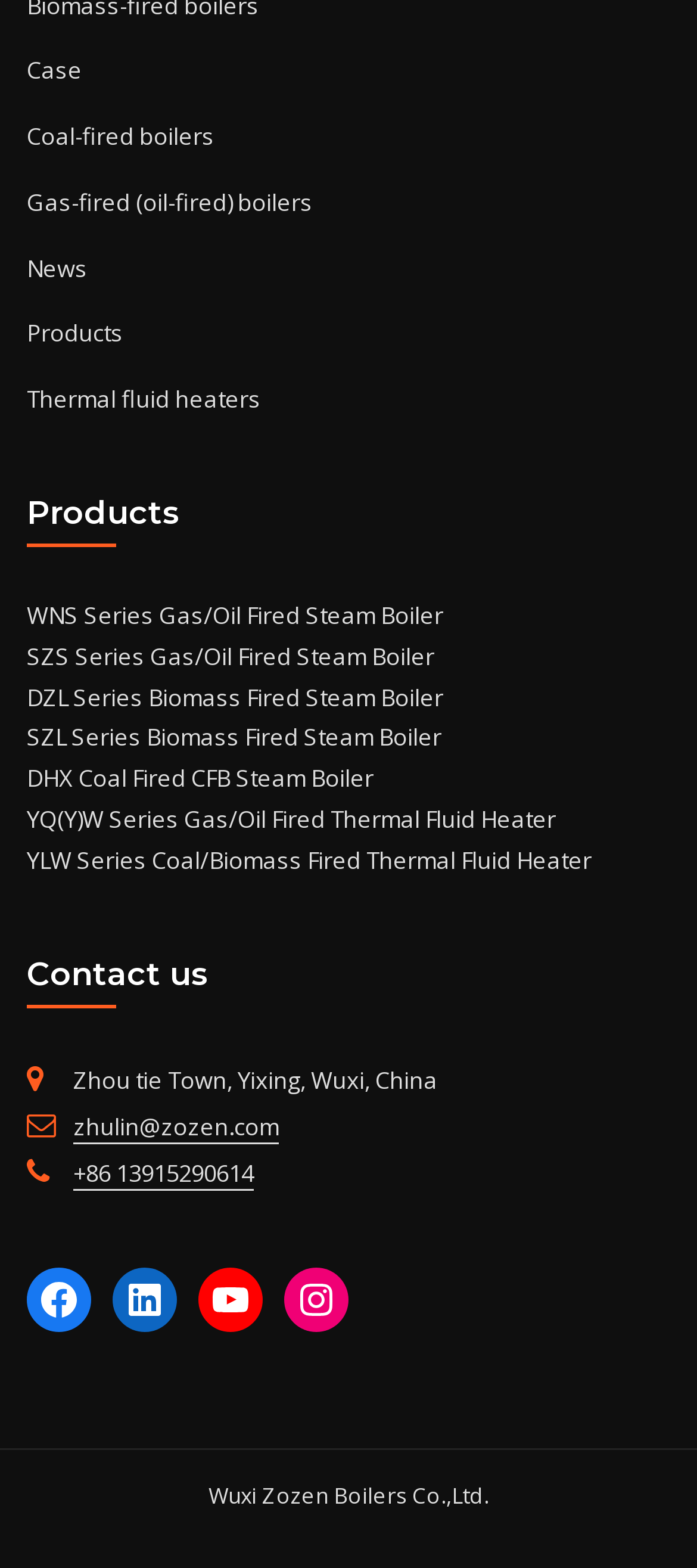For the following element description, predict the bounding box coordinates in the format (top-left x, top-left y, bottom-right x, bottom-right y). All values should be floating point numbers between 0 and 1. Description: News

[0.038, 0.16, 0.126, 0.181]